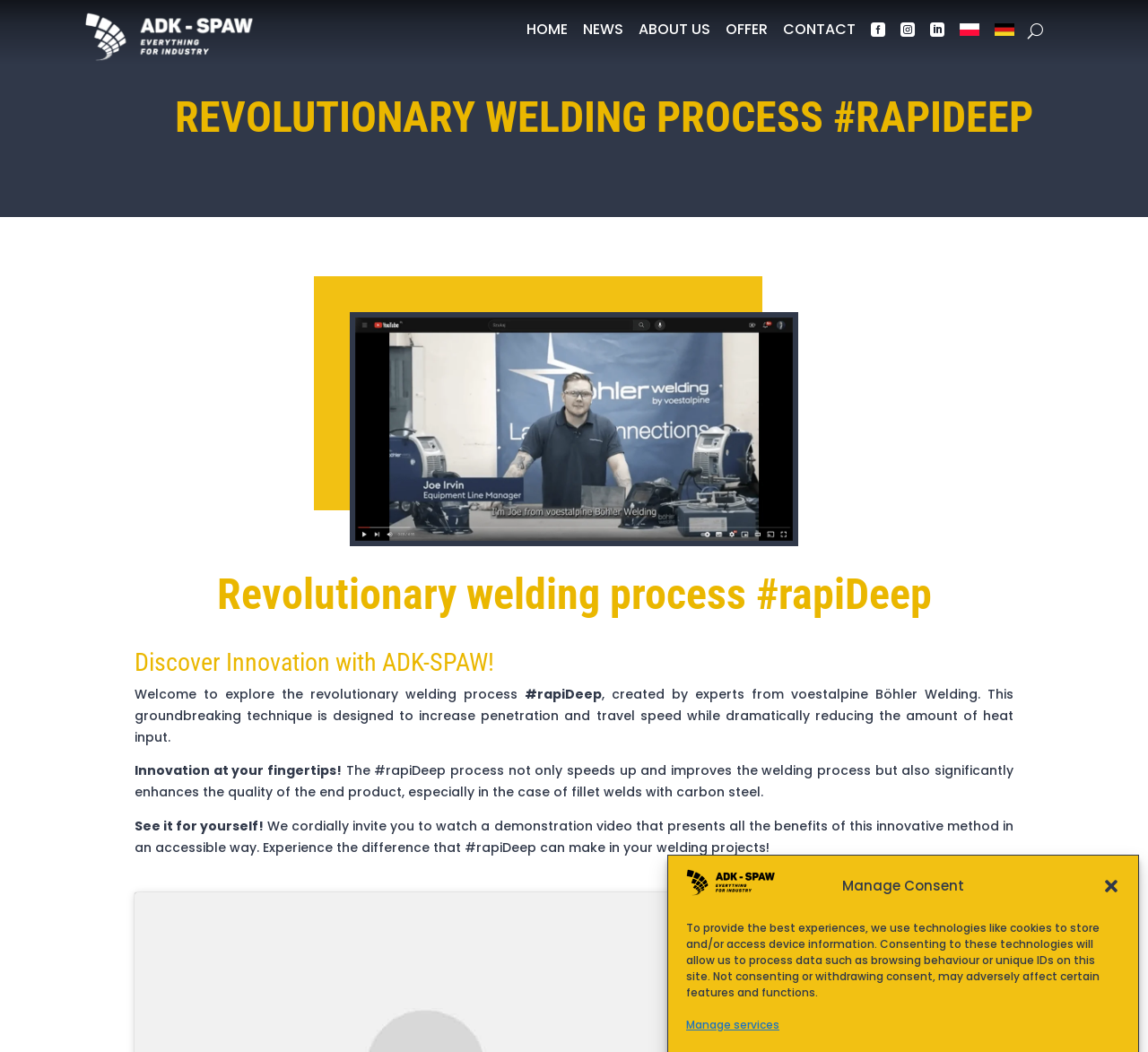Pinpoint the bounding box coordinates of the element to be clicked to execute the instruction: "Click the 'Manage services' link".

[0.598, 0.965, 0.679, 0.985]